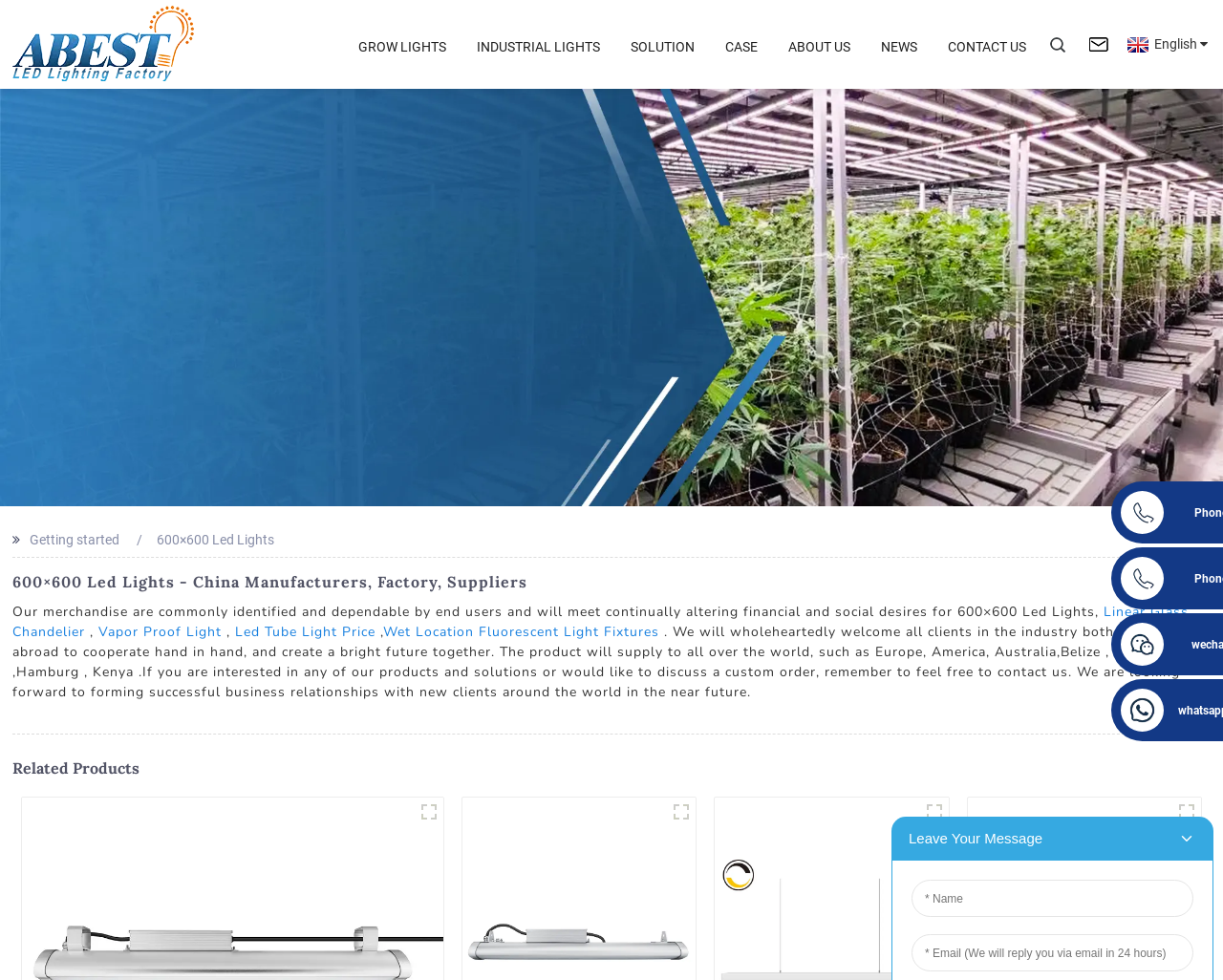What is the scope of the company's business?
Answer the question in a detailed and comprehensive manner.

The company's business scope can be inferred as global, as stated in the text 'The product will supply to all over the world, such as Europe, America, Australia, Belize, Guyana, Hamburg, Kenya'.